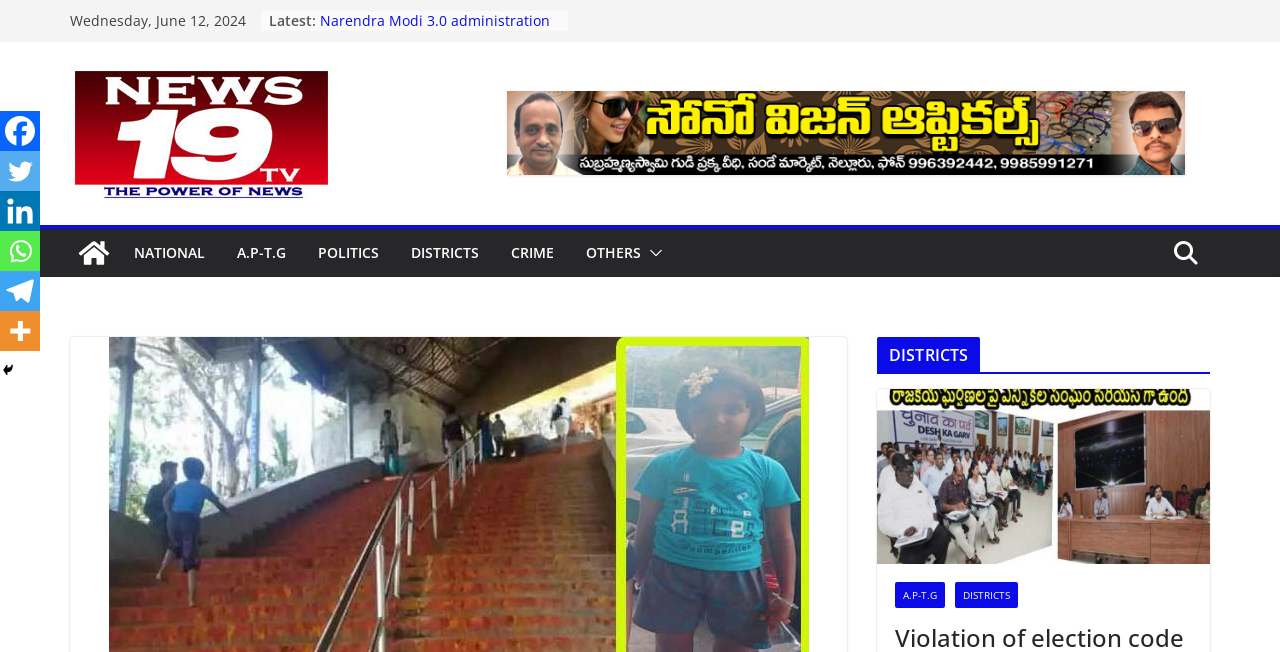Write a detailed summary of the webpage, including text, images, and layout.

This webpage appears to be a news website, with a focus on Indian news and politics. At the top, there is a date displayed, "Wednesday, June 12, 2024", followed by a "Latest" section that lists several news articles in bullet points. Each article is represented by a brief title and a link to the full story. The articles seem to be related to current events in India, including politics and elections.

Below the "Latest" section, there is a logo for "news19tv" accompanied by an image. To the right of the logo, there are several links to different categories of news, including "NATIONAL", "A.P-T.G", "POLITICS", "DISTRICTS", "CRIME", and "OTHERS". There is also a button with an image, but its purpose is unclear.

On the left side of the page, there are social media links to Facebook, Twitter, Linkedin, Whatsapp, Telegram, and More. These links are accompanied by small images representing each platform.

Further down the page, there is a heading that reads "DISTRICTS", followed by a news article with a title and an image. The article appears to be about a collector ensuring that the election code of conduct is not violated.

At the bottom of the page, there are more links to categories, including "A.P-T.G" and "DISTRICTS", as well as another set of social media links. There is also a "Hide" button, but its purpose is unclear.